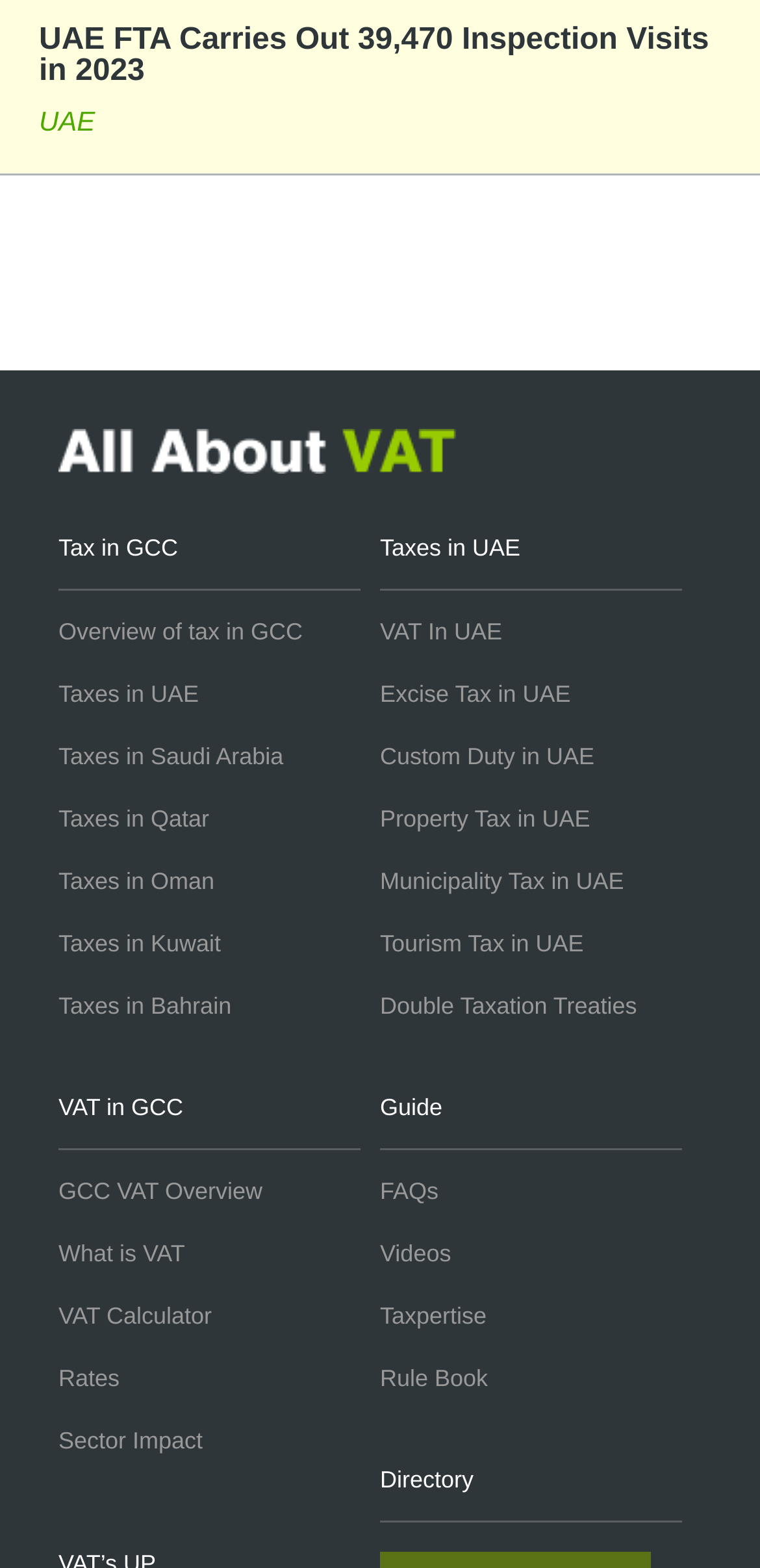Refer to the image and provide an in-depth answer to the question:
How many resources are available for VAT in GCC?

By examining the links on the webpage, I found that there are links for GCC VAT Overview, What is VAT, VAT Calculator, Rates, and Sector Impact, which are 5 resources available for VAT in GCC.